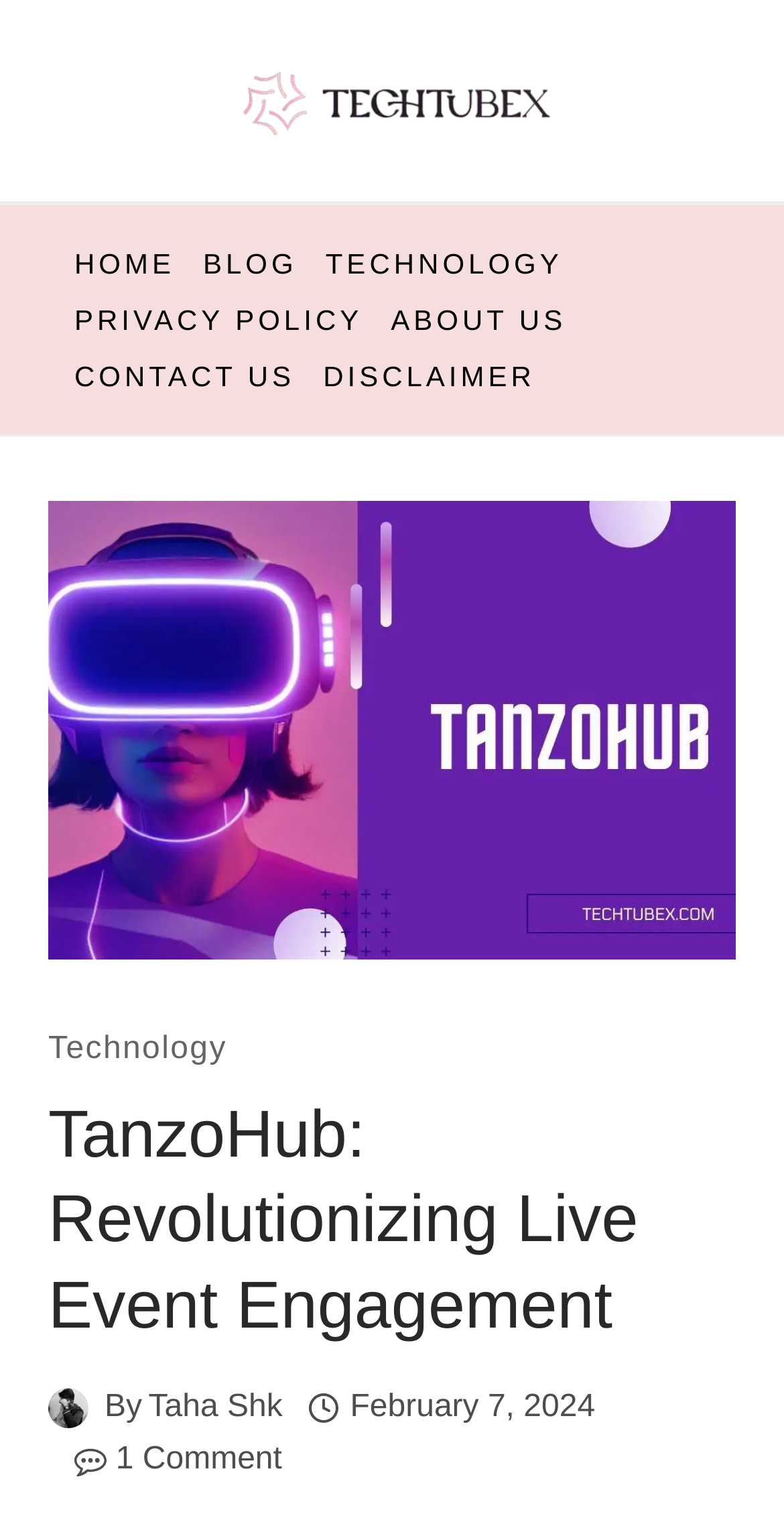Determine the bounding box coordinates of the section to be clicked to follow the instruction: "go to home page". The coordinates should be given as four float numbers between 0 and 1, formatted as [left, top, right, bottom].

[0.077, 0.155, 0.241, 0.193]